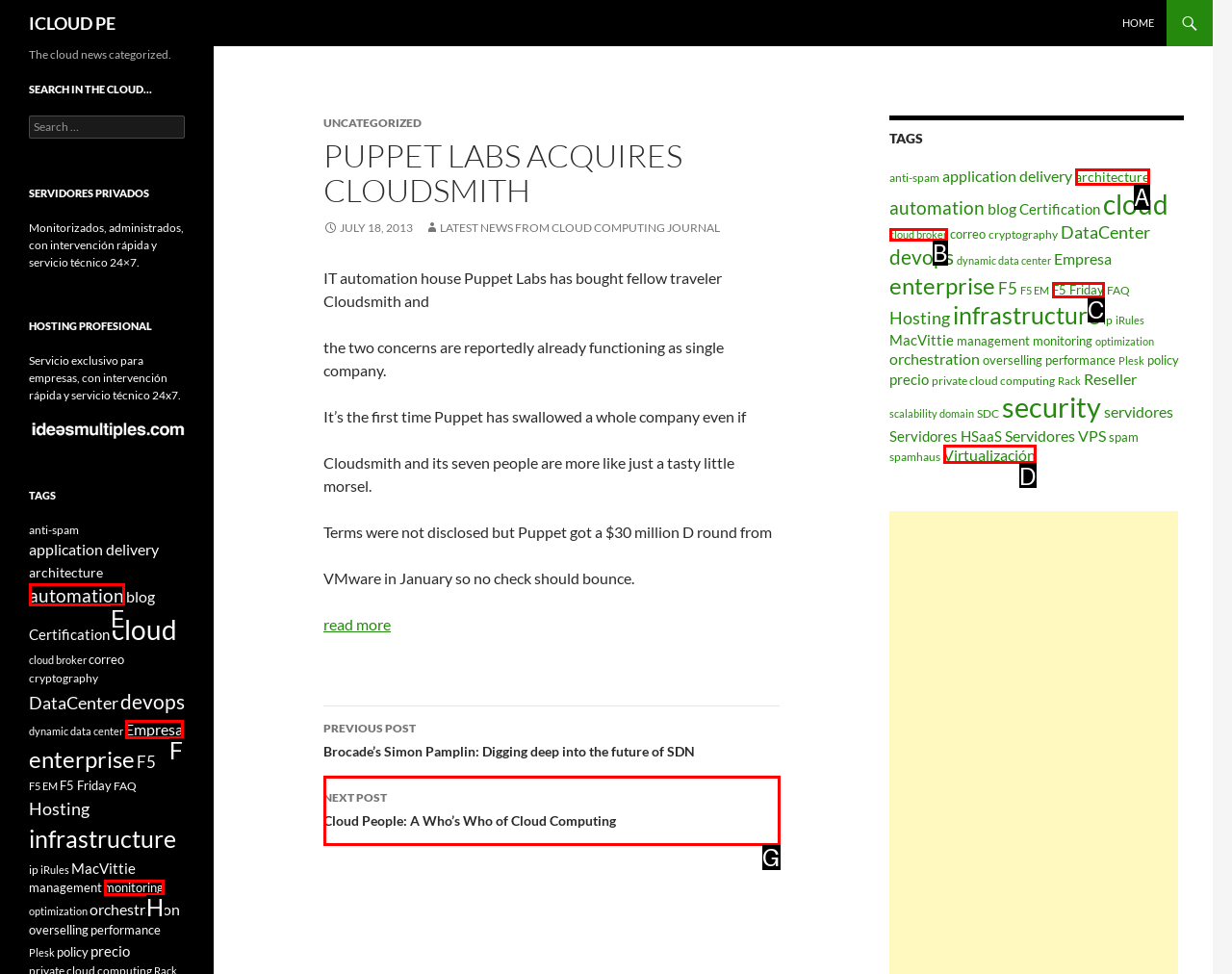From the given options, find the HTML element that fits the description: monitoring. Reply with the letter of the chosen element.

H